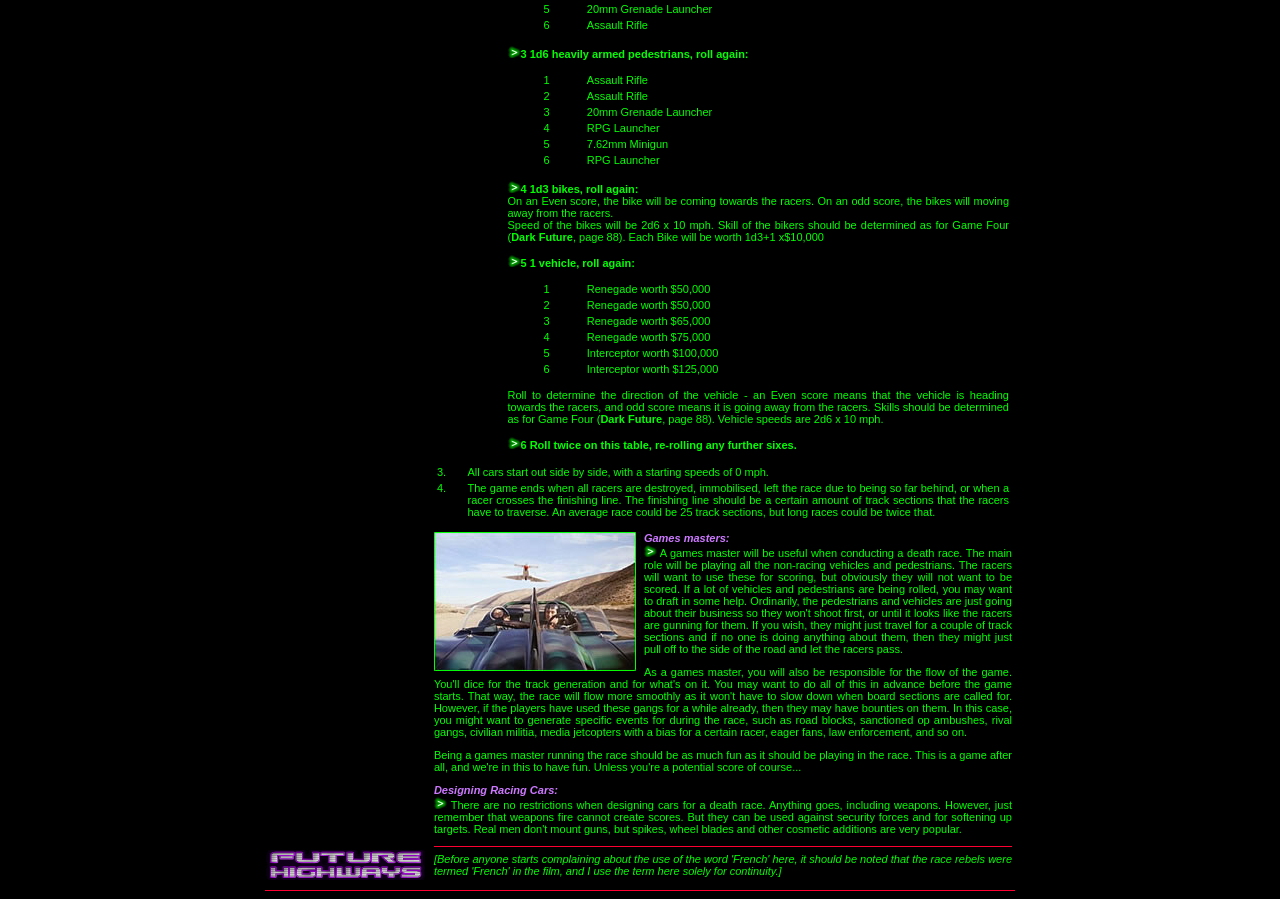Answer the question briefly using a single word or phrase: 
What is the game about?

Racing